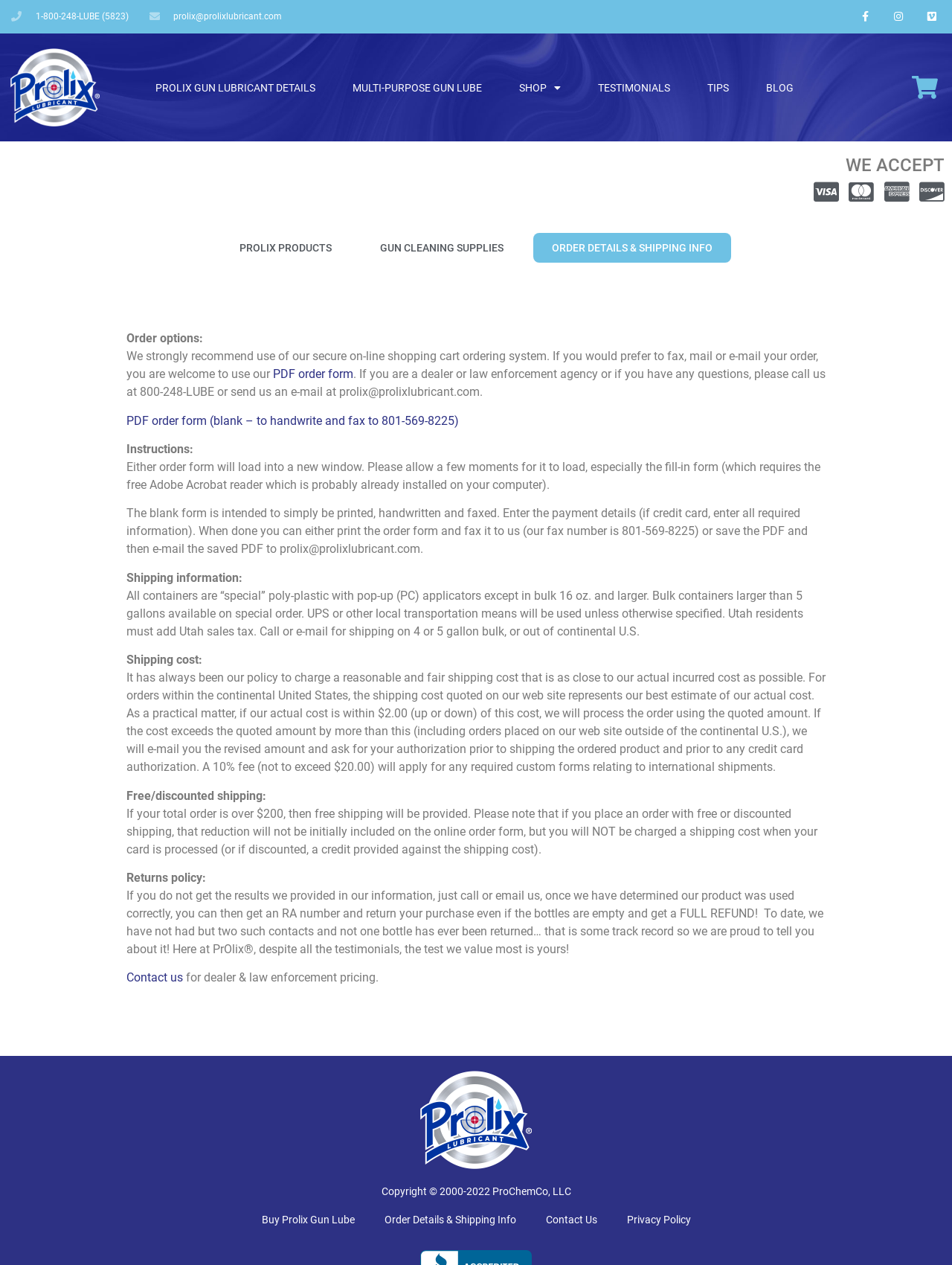What is the phone number for customer service?
Can you offer a detailed and complete answer to this question?

I found the phone number by looking at the top of the webpage, where it says '1-800-248-LUBE (5823)' next to the company's email address.